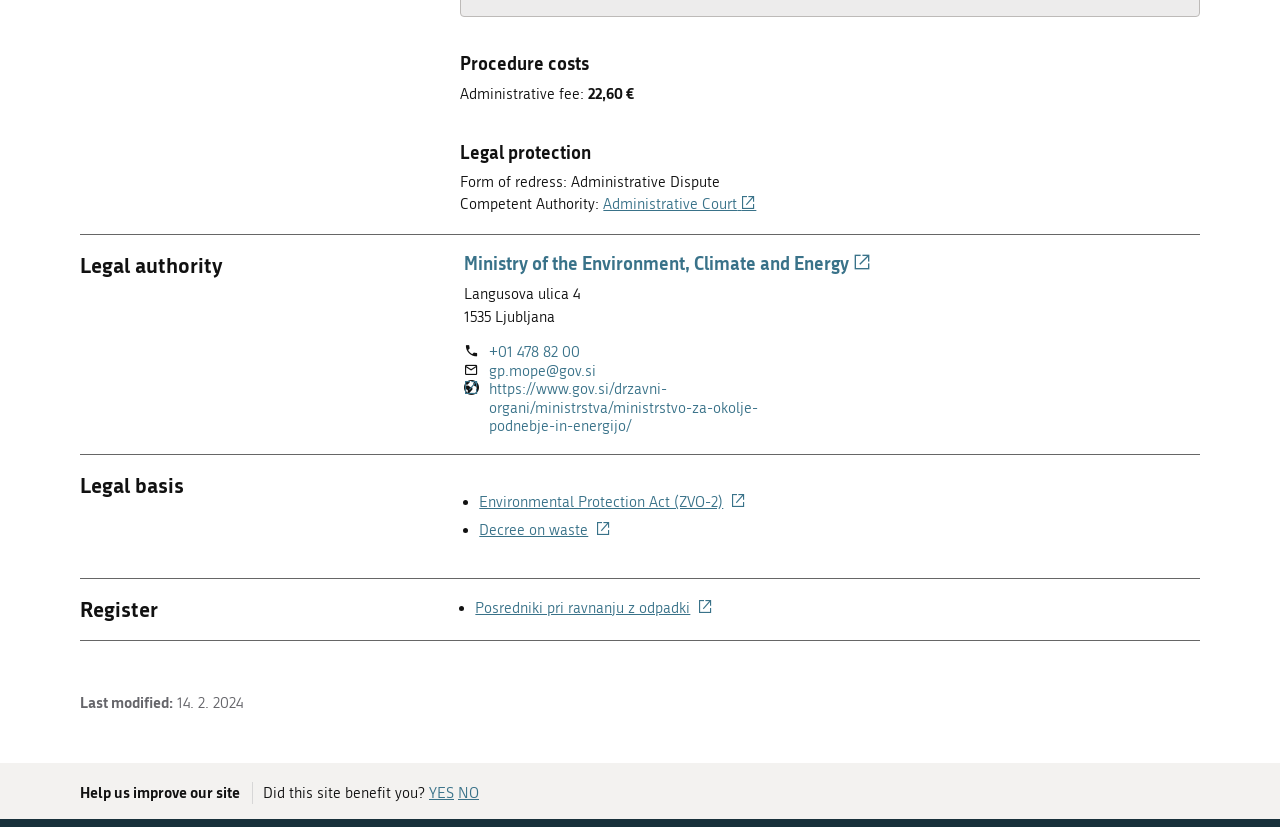Locate the bounding box coordinates of the region to be clicked to comply with the following instruction: "Leave a comment". The coordinates must be four float numbers between 0 and 1, in the form [left, top, right, bottom].

None